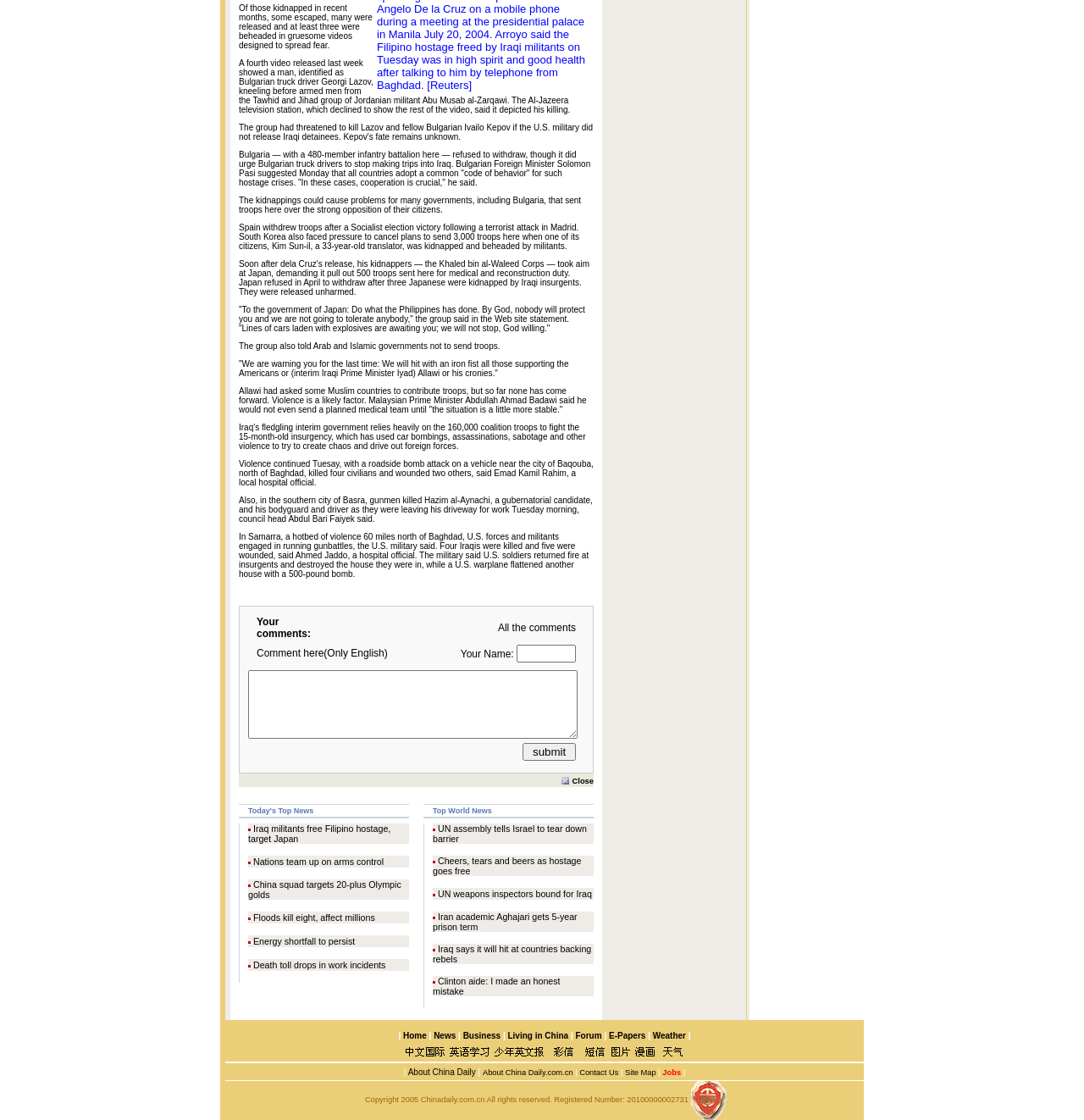Kindly provide the bounding box coordinates of the section you need to click on to fulfill the given instruction: "read 'Iraq militants free Filipino hostage, target Japan' news".

[0.229, 0.735, 0.36, 0.753]